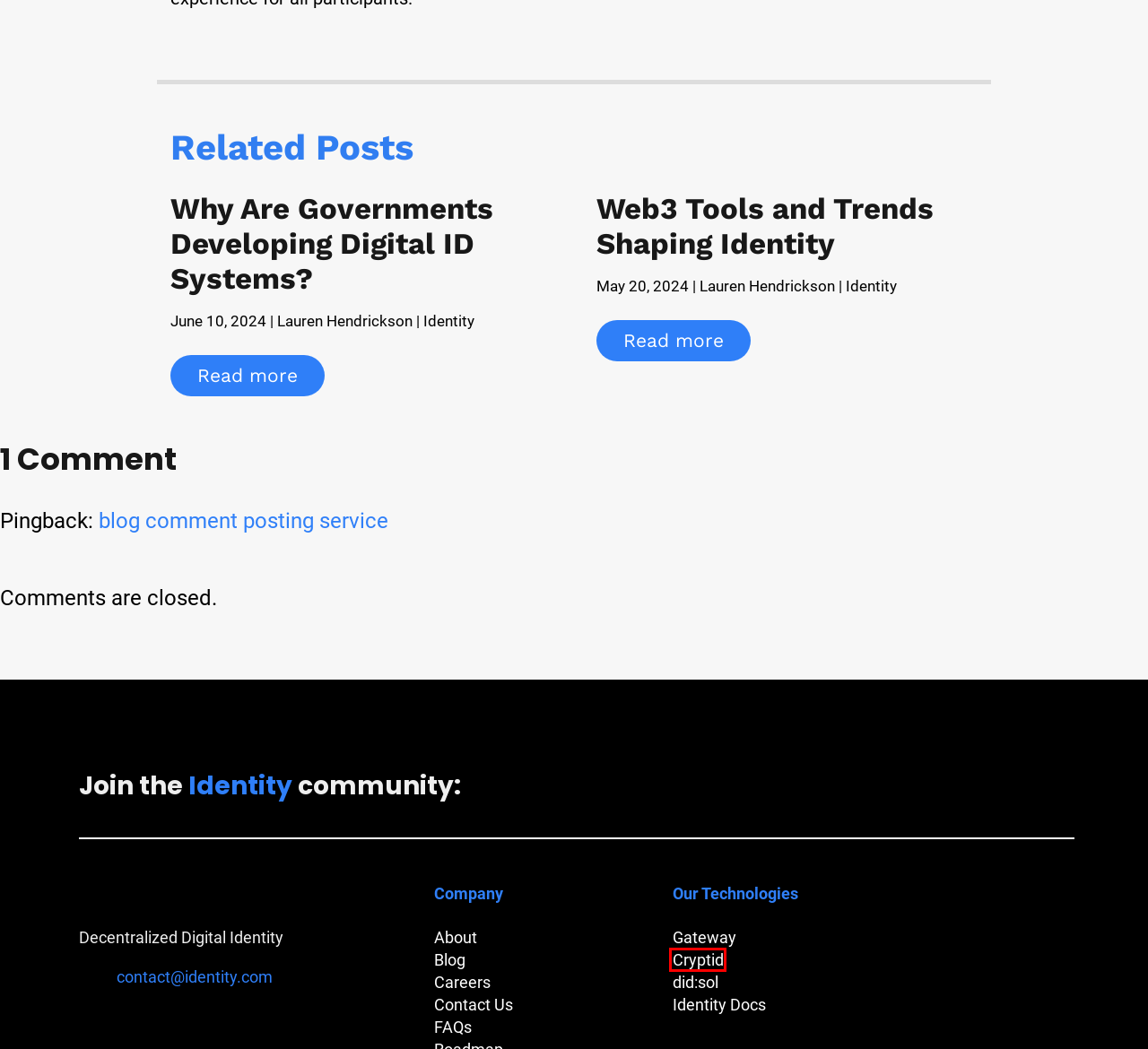Review the screenshot of a webpage containing a red bounding box around an element. Select the description that best matches the new webpage after clicking the highlighted element. The options are:
A. Identity Archives - Identity .com
B. Cryptid: Identity Layer for Blockchain Technology - Identity.com
C. Contact Us - Identity.com
D. About - Identity.com
E. Work at Identity.com - Identity
F. Why Are Governments Developing Digital ID Systems? - Identity.com
G. Web3 Tools and Trends Shaping Identity - Identity.com
H. FAQs - Identity.com

B